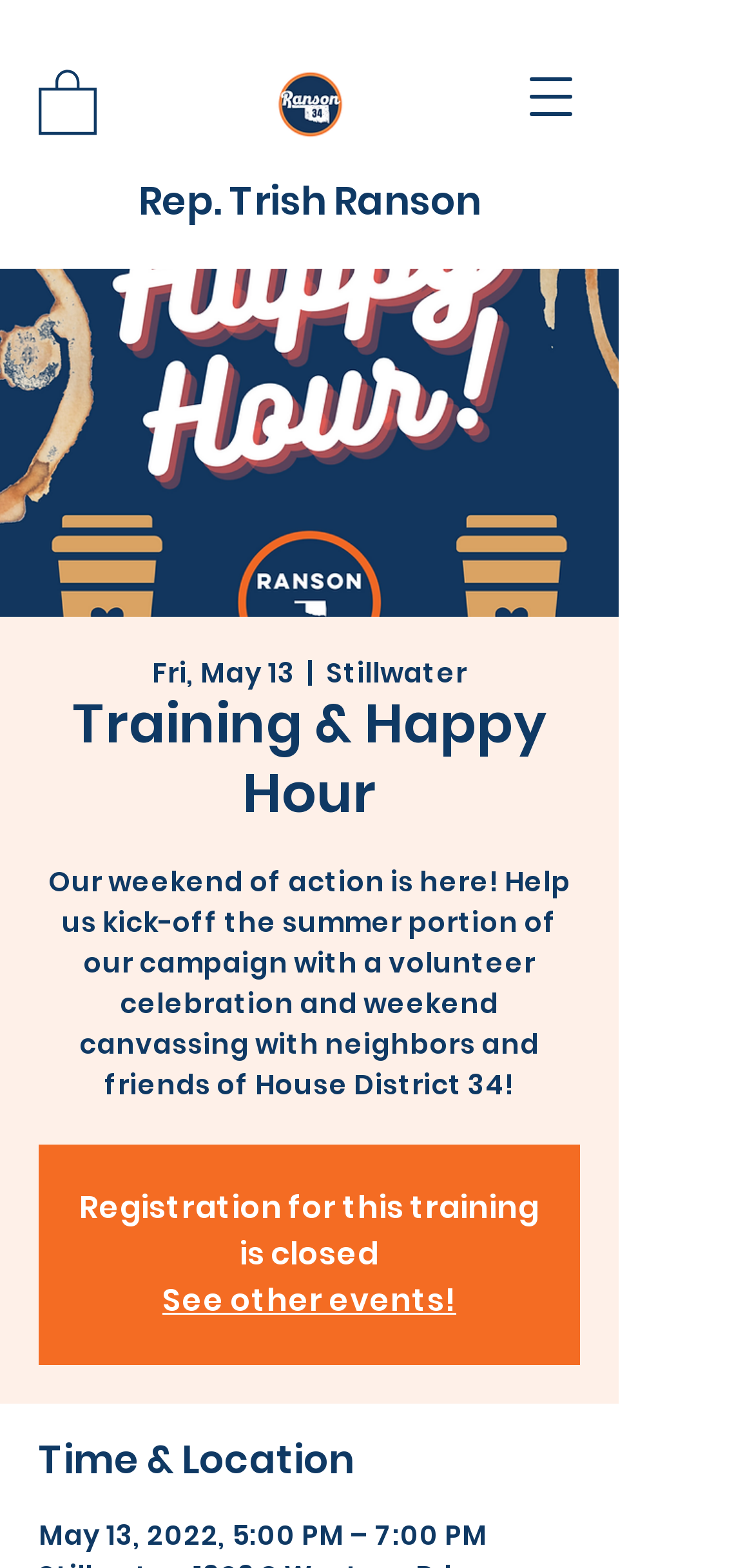Identify the bounding box for the UI element described as: "See other events!". The coordinates should be four float numbers between 0 and 1, i.e., [left, top, right, bottom].

[0.215, 0.815, 0.605, 0.843]